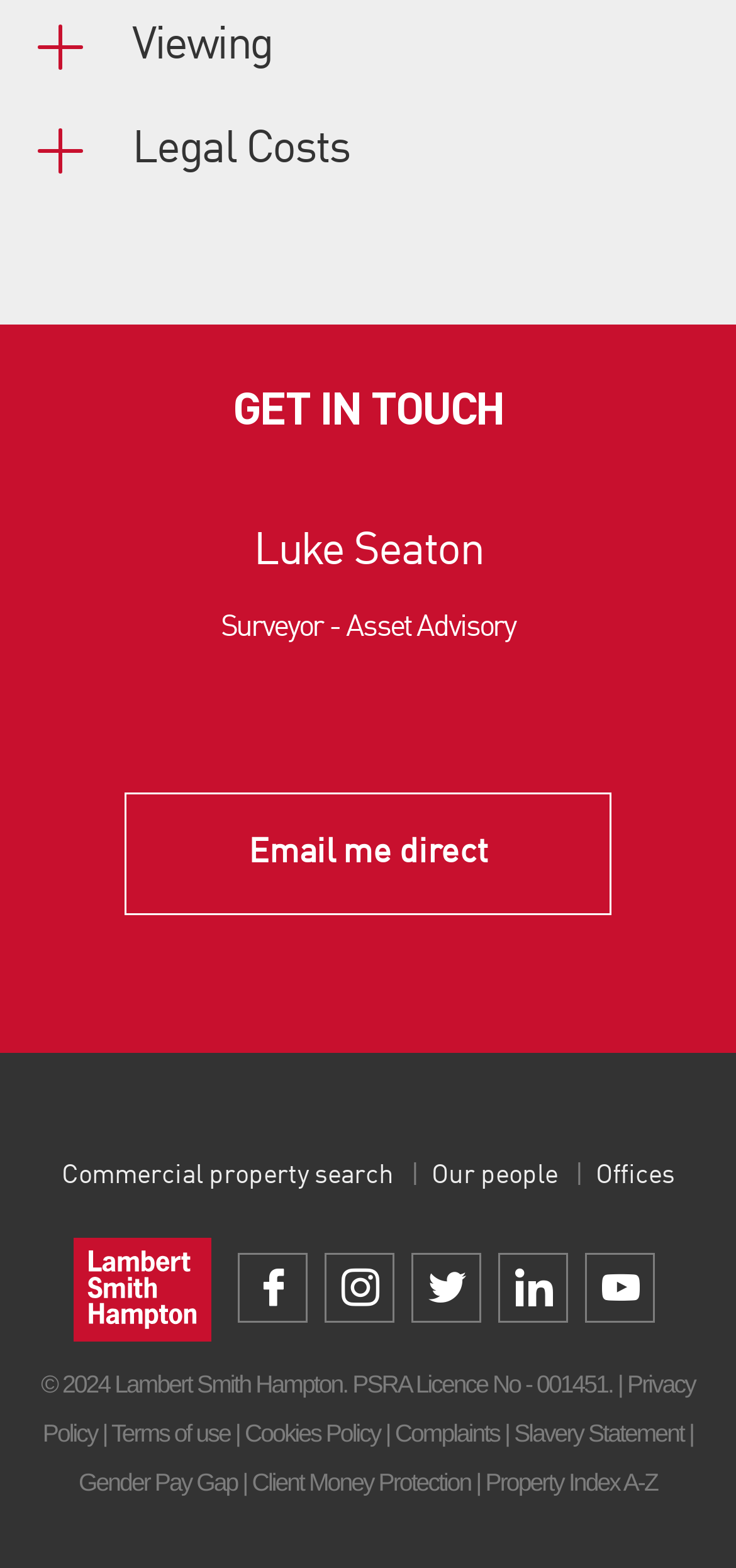Please answer the following query using a single word or phrase: 
What is the company name?

Lambert Smith Hampton